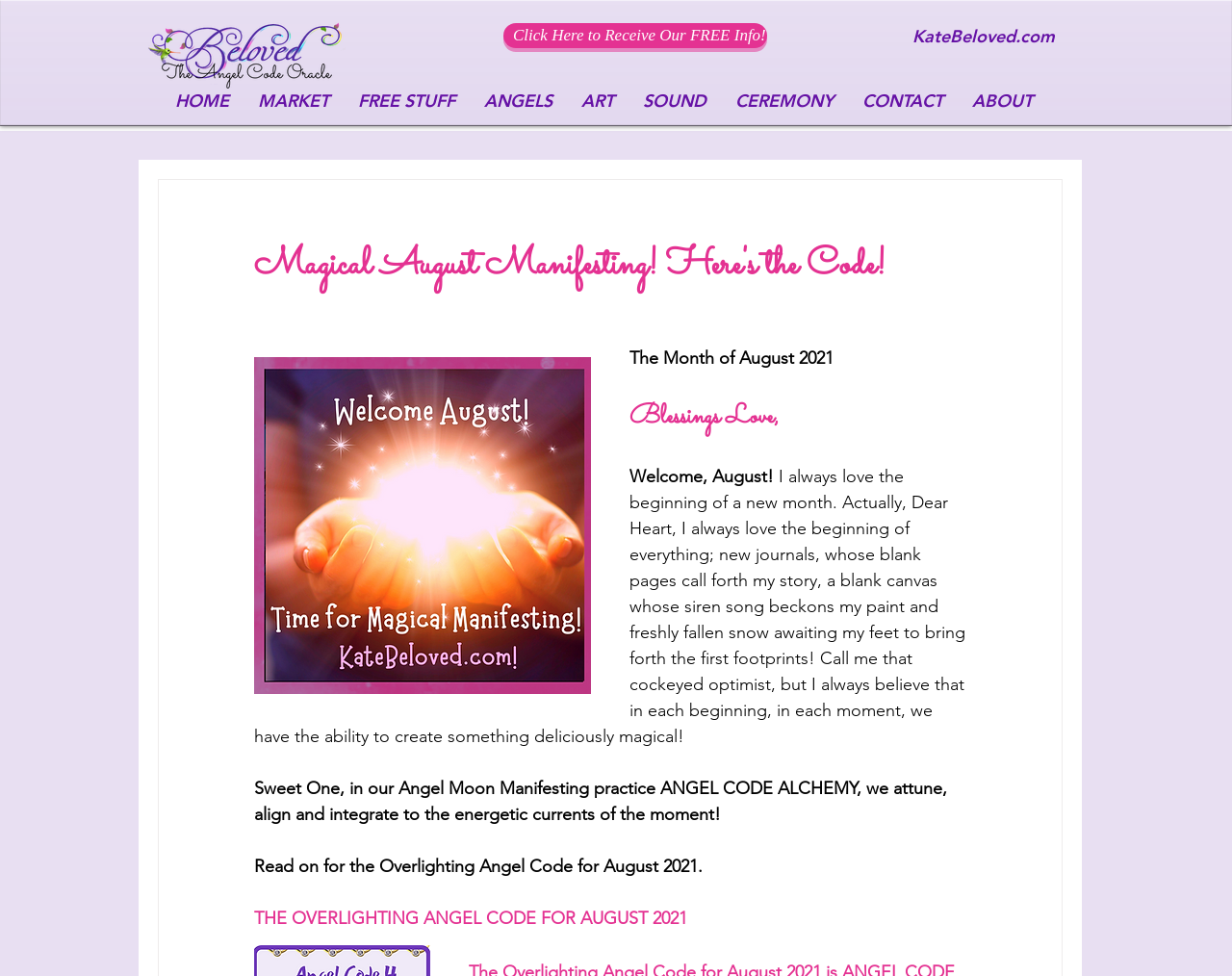What is the author's attitude towards new beginnings?
By examining the image, provide a one-word or phrase answer.

Optimistic